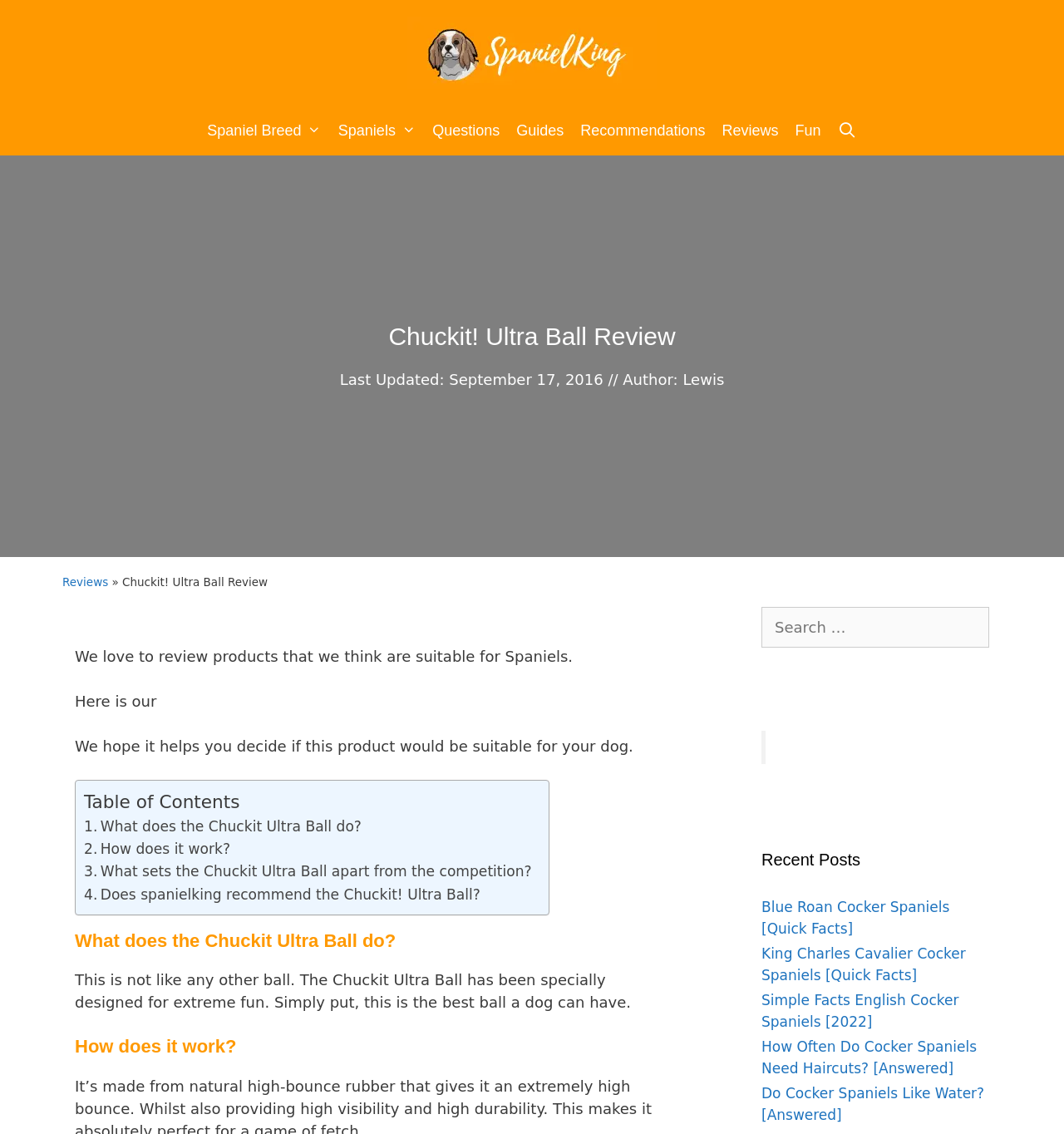Please provide the bounding box coordinates for the UI element as described: "aria-label="Open Search Bar"". The coordinates must be four floats between 0 and 1, represented as [left, top, right, bottom].

[0.779, 0.093, 0.813, 0.137]